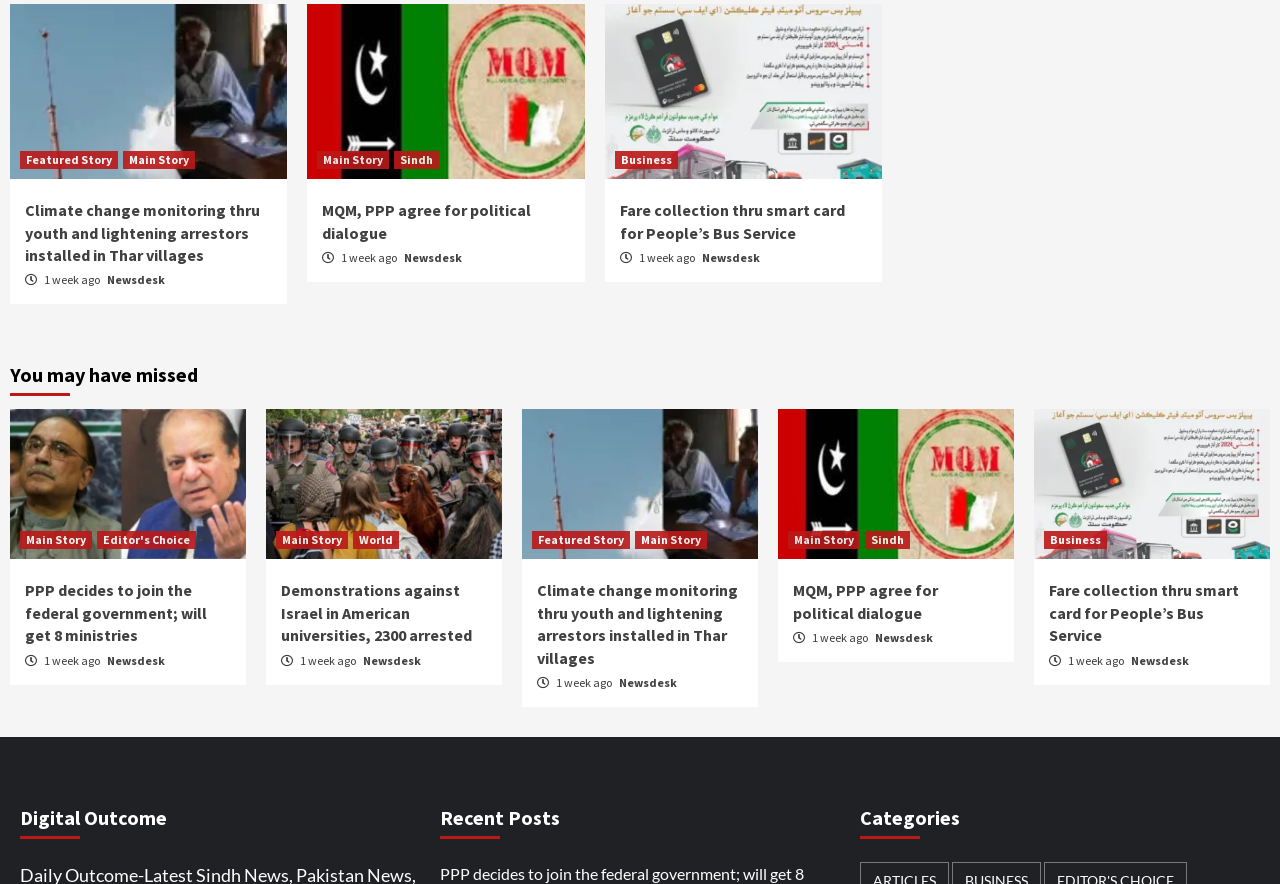Please examine the image and provide a detailed answer to the question: How many news stories are from the 'Newsdesk' section?

I counted the number of link elements with the text 'Newsdesk', which represent the news stories from the 'Newsdesk' section. There are 9 such elements on this page.